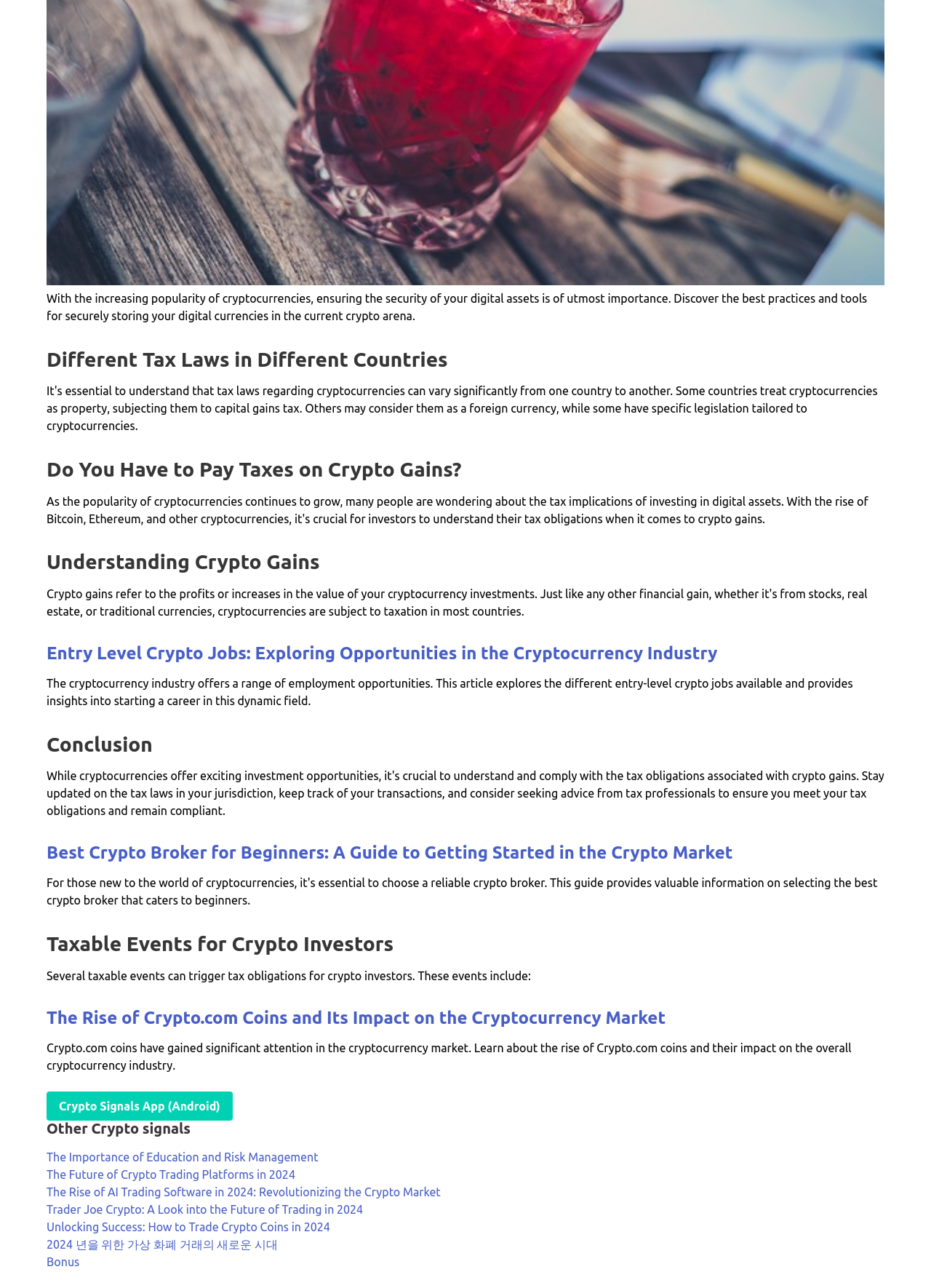Given the element description, predict the bounding box coordinates in the format (top-left x, top-left y, bottom-right x, bottom-right y). Make sure all values are between 0 and 1. Here is the element description: Bonus

[0.05, 0.975, 0.085, 0.985]